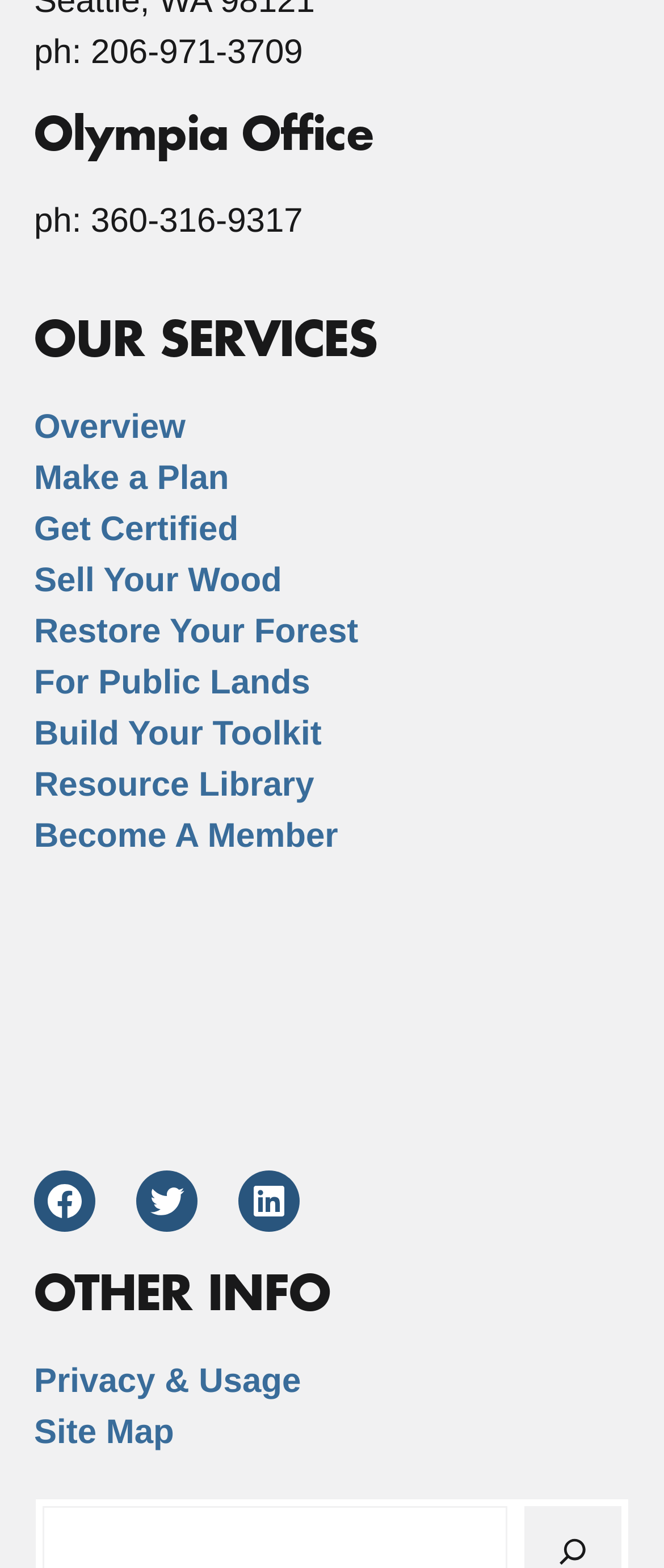What is the last link in the OUR SERVICES section?
Answer the question with just one word or phrase using the image.

Resource Library